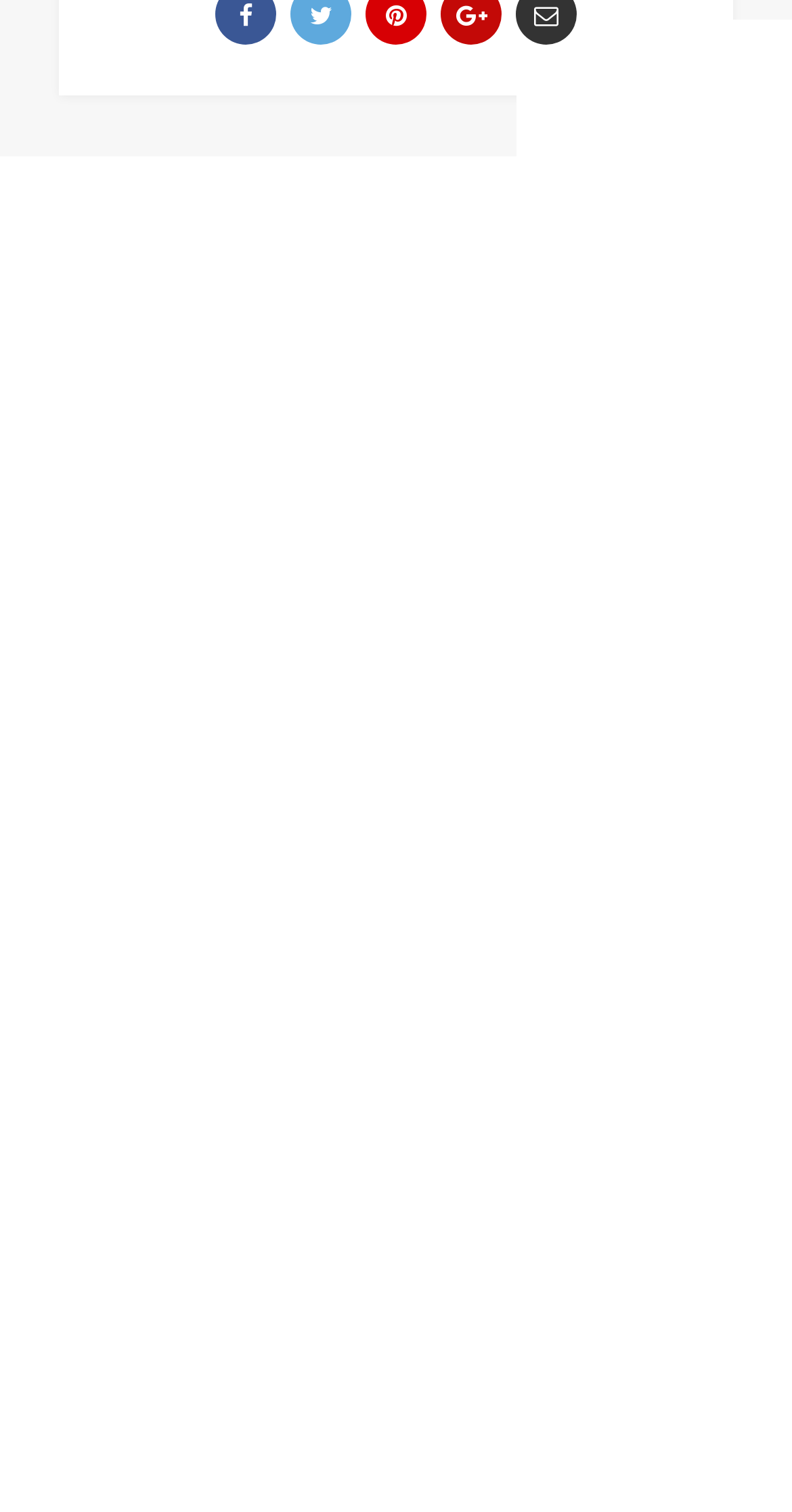Please provide a brief answer to the question using only one word or phrase: 
What is the first link on the webpage?

About Us